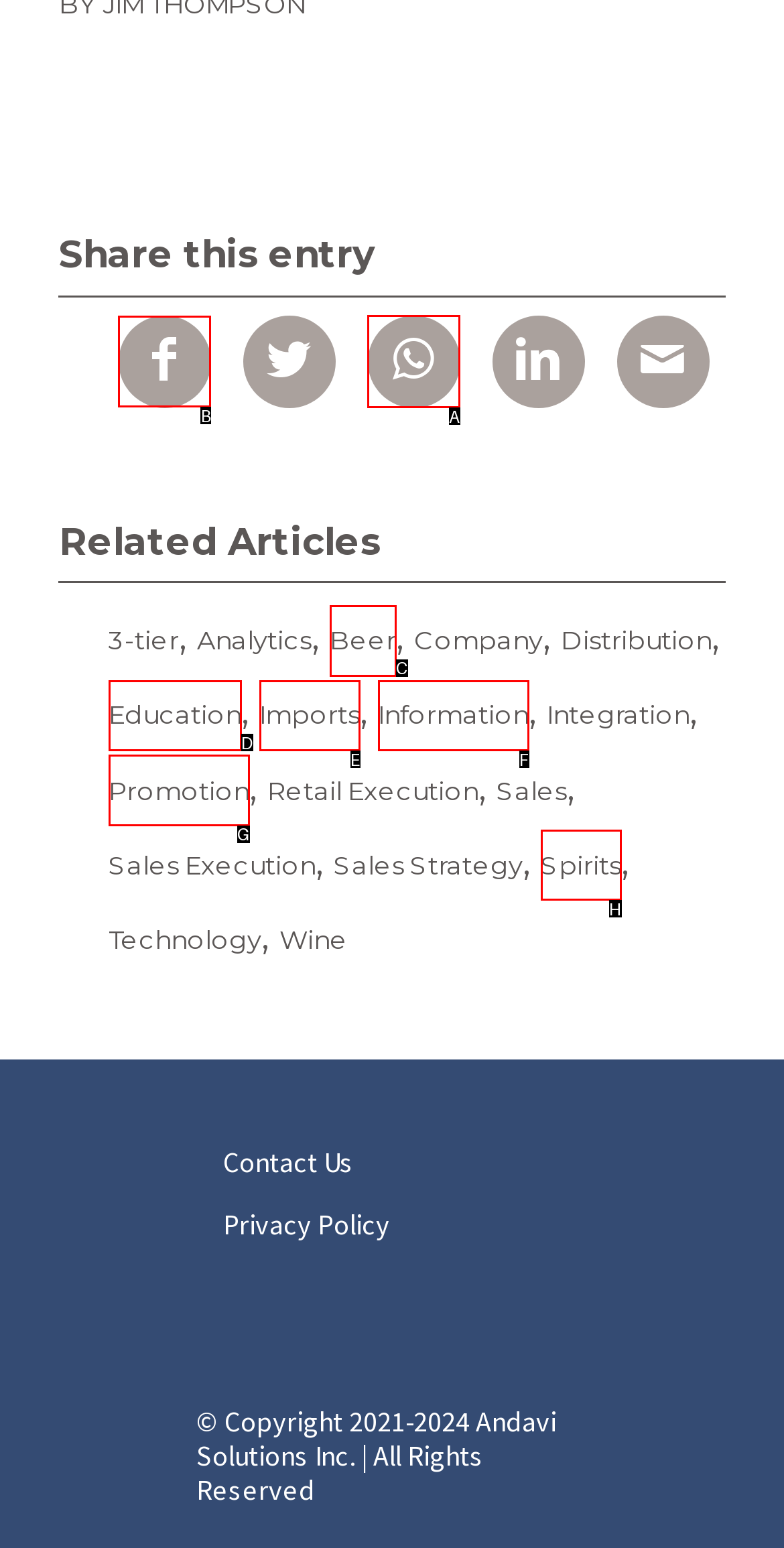Choose the HTML element that needs to be clicked for the given task: Share on Facebook Respond by giving the letter of the chosen option.

B